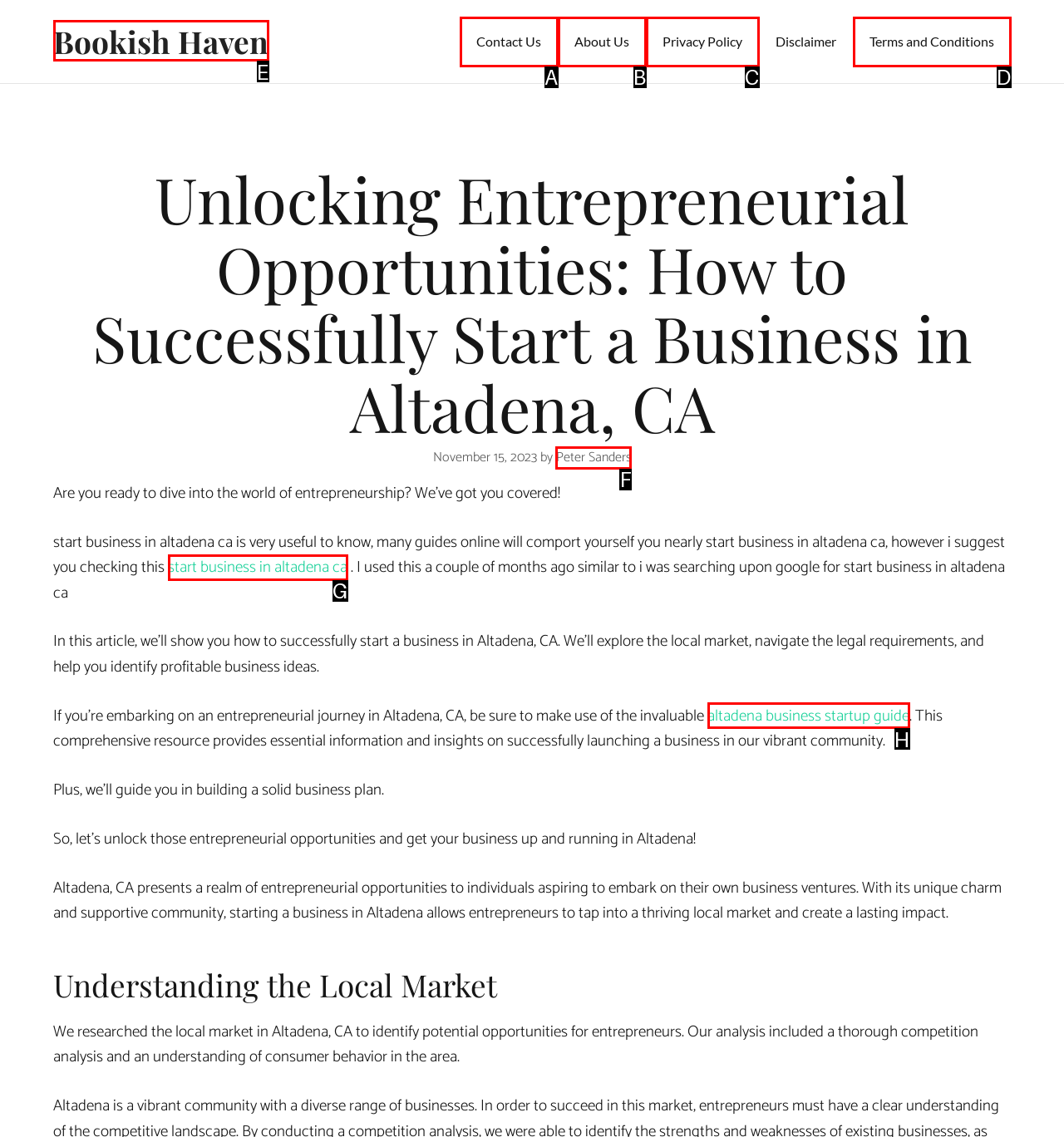Determine which HTML element corresponds to the description: Java RTS Garbage Collection Guide. Provide the letter of the correct option.

None